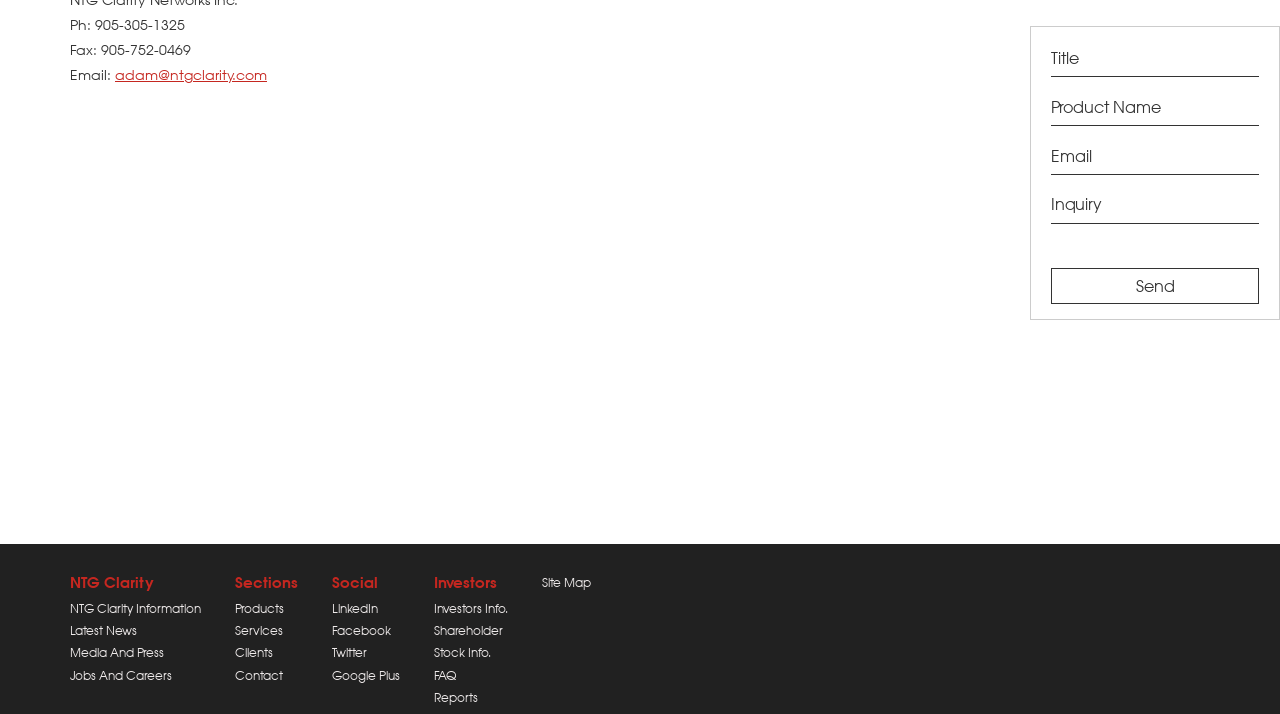Please provide the bounding box coordinates for the element that needs to be clicked to perform the following instruction: "Check LinkedIn". The coordinates should be given as four float numbers between 0 and 1, i.e., [left, top, right, bottom].

[0.259, 0.841, 0.295, 0.863]